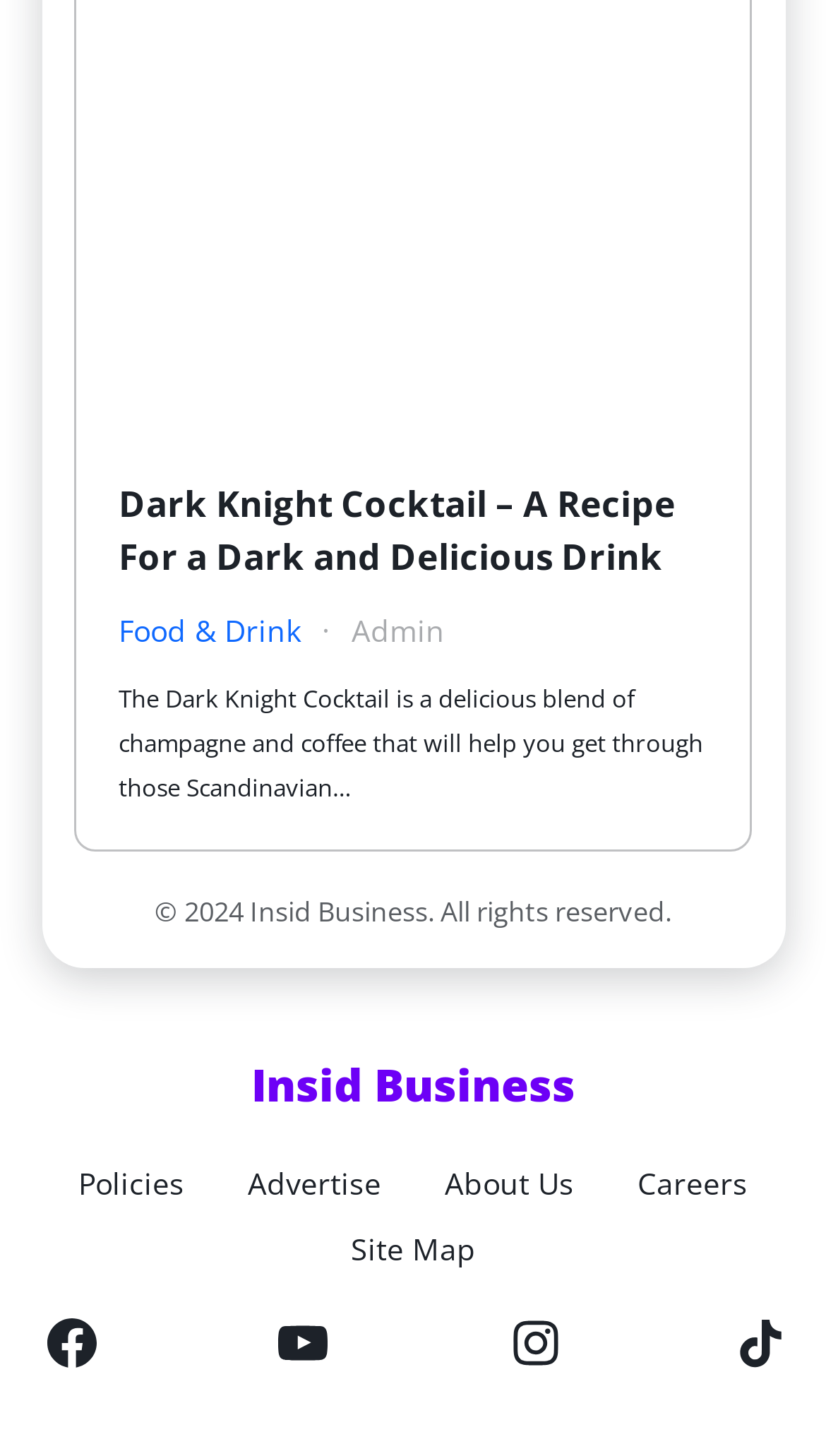Examine the image carefully and respond to the question with a detailed answer: 
What is the name of the cocktail recipe?

The question asks for the name of the cocktail recipe. By looking at the webpage, we can see that the heading 'Dark Knight Cocktail – A Recipe For a Dark and Delicious Drink' is prominent, and it is also mentioned in the link and image descriptions. Therefore, the answer is 'Dark Knight Cocktail'.